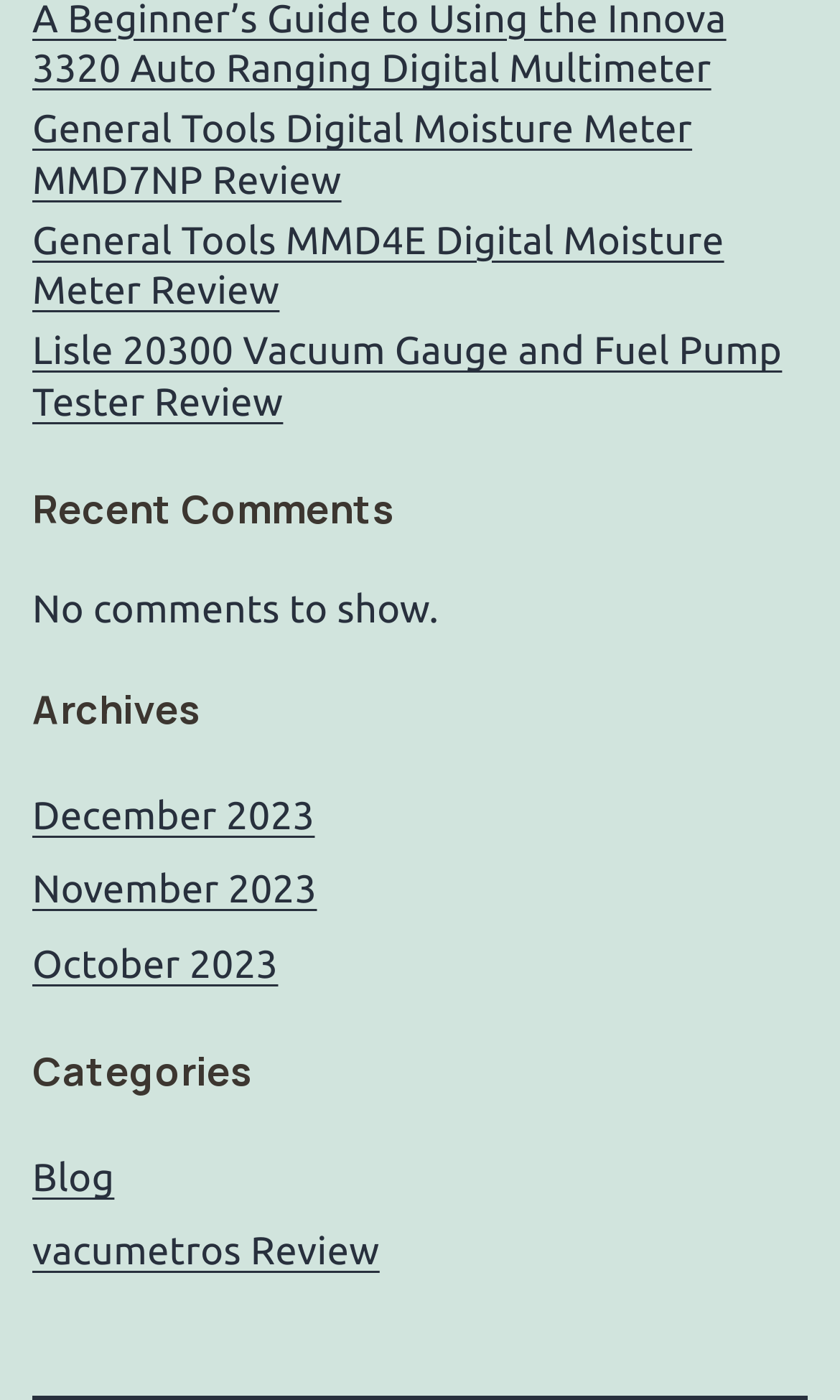Please determine the bounding box coordinates of the element's region to click in order to carry out the following instruction: "Explore Blog category". The coordinates should be four float numbers between 0 and 1, i.e., [left, top, right, bottom].

[0.038, 0.826, 0.136, 0.857]